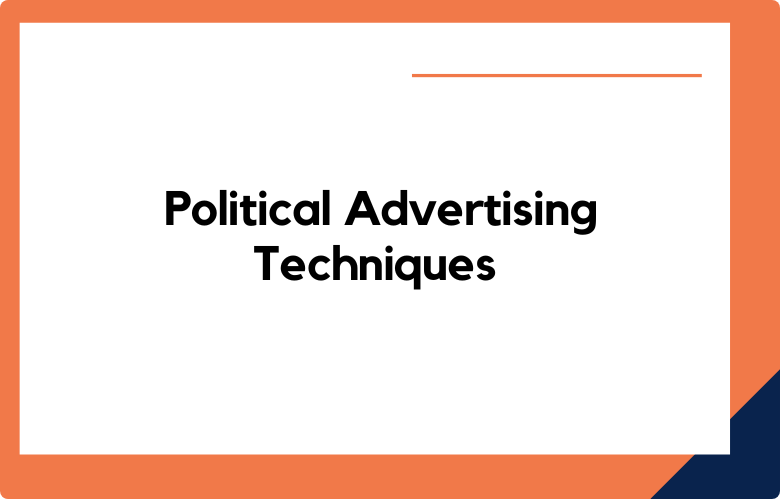What is the likely topic of discussion in the graphic?
Answer the question in as much detail as possible.

The question asks about the likely topic of discussion in the graphic. The caption mentions that the title sets the stage for a deeper exploration of both the advantages and concerns surrounding modern political advertising methods, which implies that the graphic is likely to discuss the evolution of political campaigning, particularly with the use of technology and artificial intelligence.